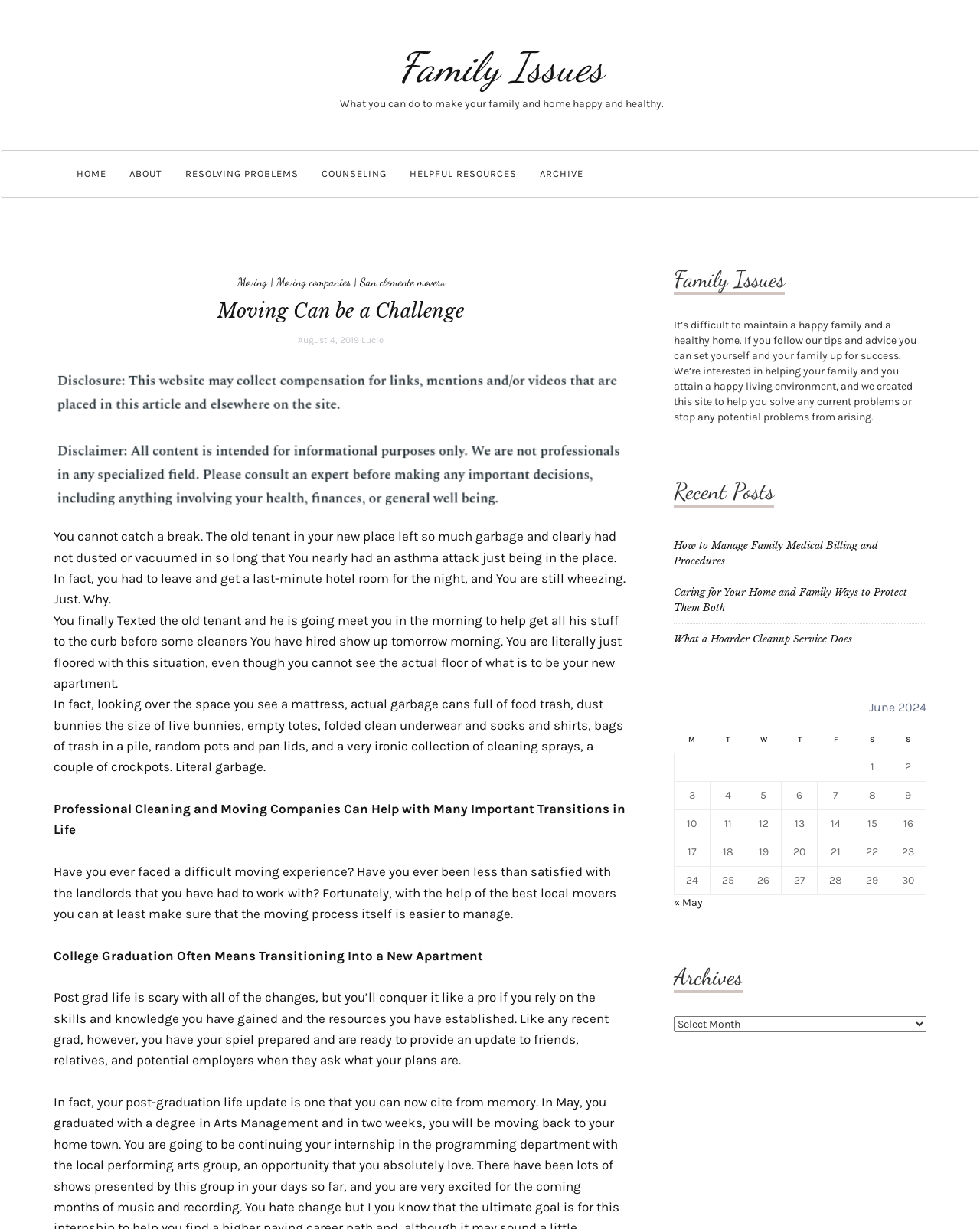What is the author's experience with the old tenant?
Could you give a comprehensive explanation in response to this question?

The author describes a negative experience with the old tenant, who left the new place in a bad condition with garbage and dust everywhere, causing the author to have an asthma attack.